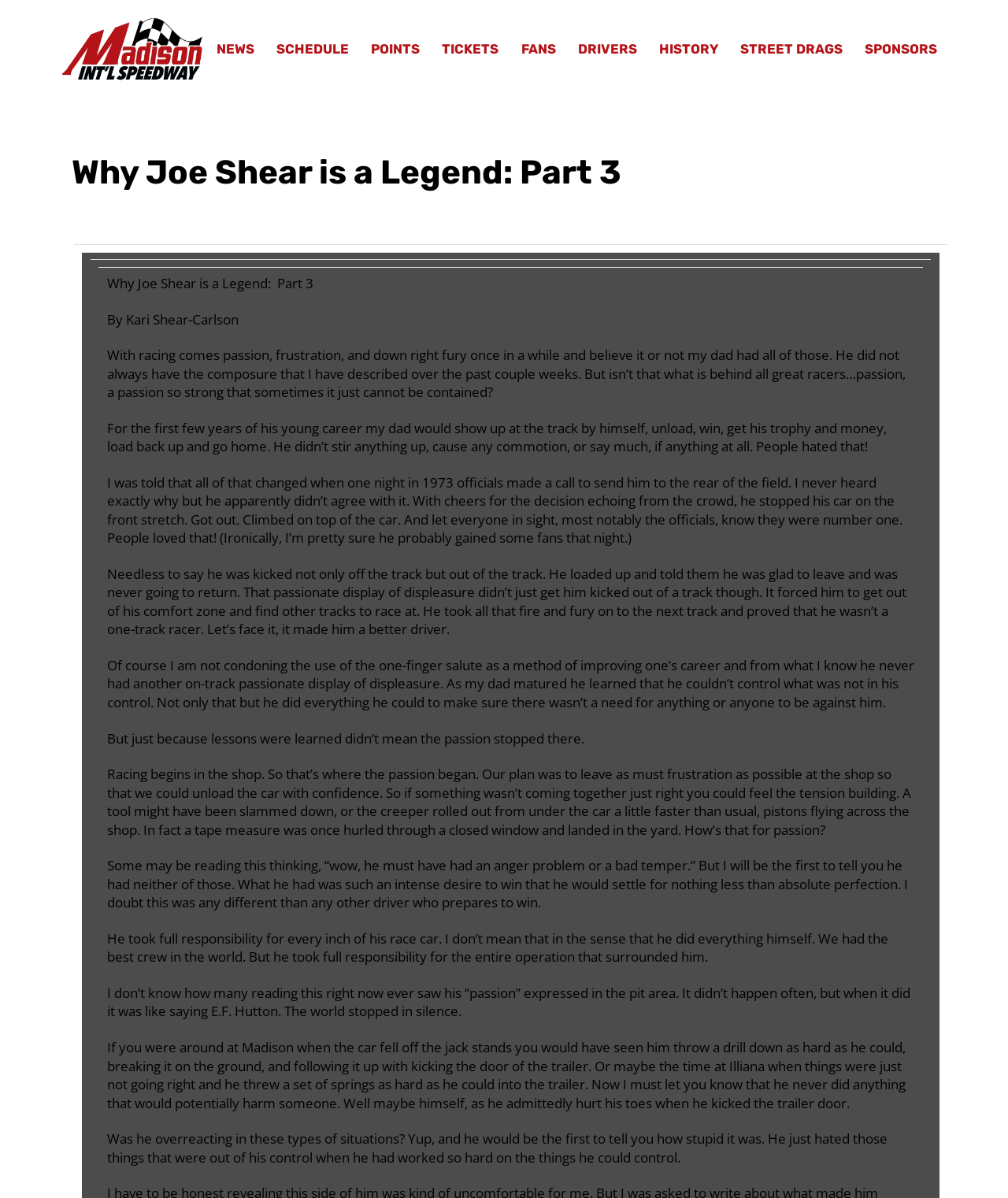Using the element description: "parent_node: NEWS", determine the bounding box coordinates for the specified UI element. The coordinates should be four float numbers between 0 and 1, [left, top, right, bottom].

[0.059, 0.014, 0.204, 0.068]